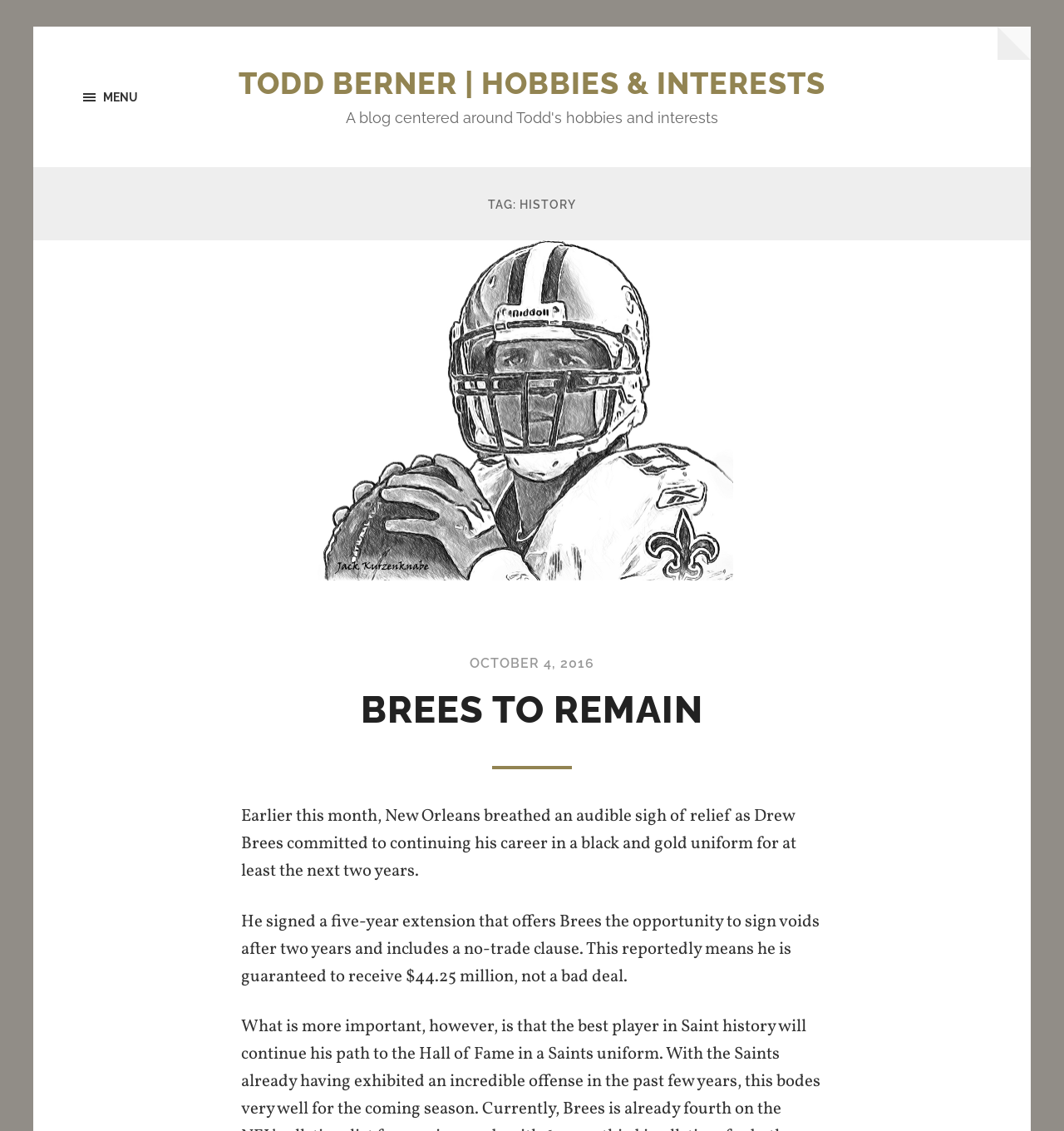What is the topic of the first article?
Respond to the question with a single word or phrase according to the image.

Drew Brees